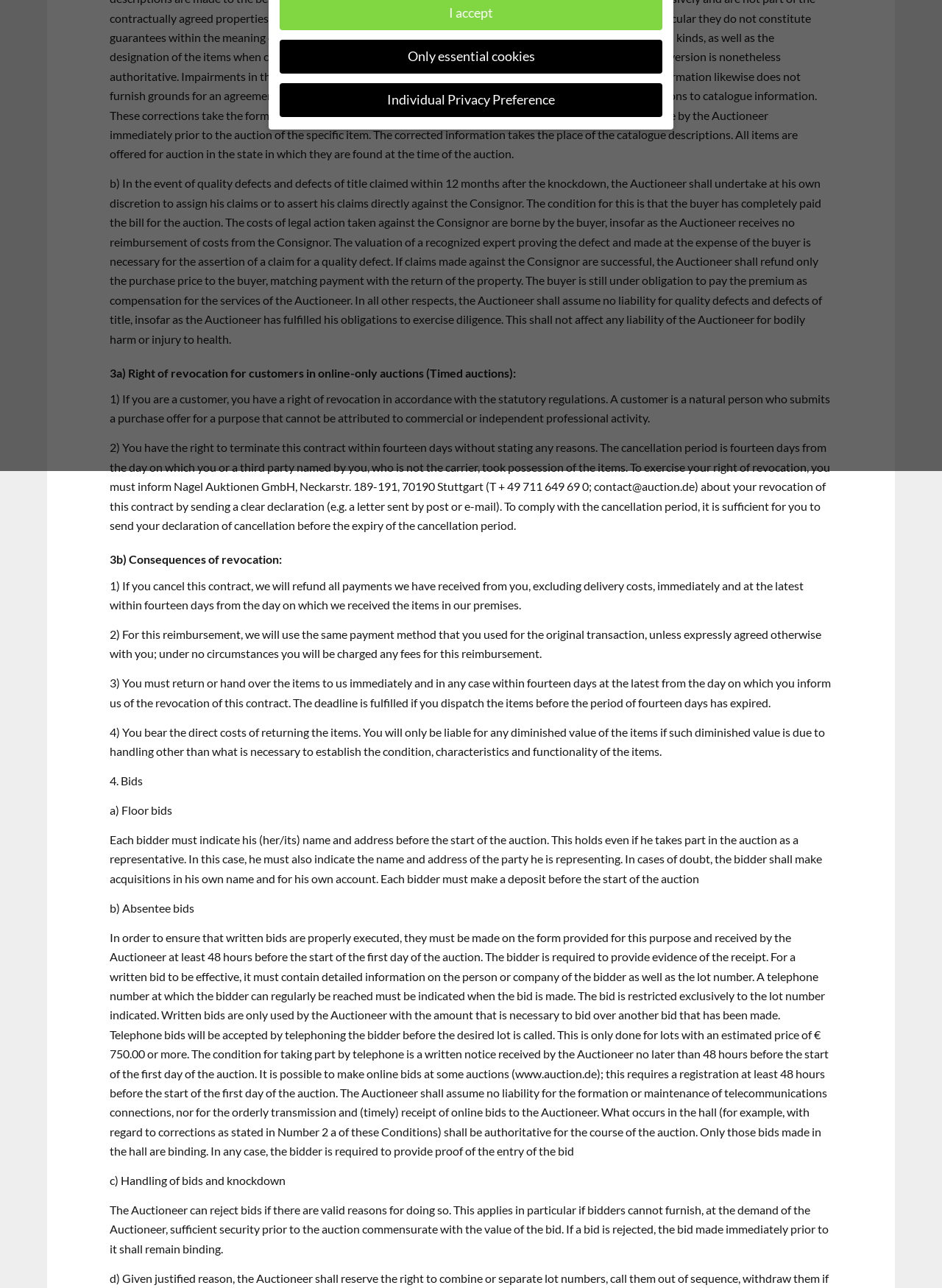Ascertain the bounding box coordinates for the UI element detailed here: "powered by Borlabs Cookie". The coordinates should be provided as [left, top, right, bottom] with each value being a float between 0 and 1.

[0.297, 0.458, 0.414, 0.464]